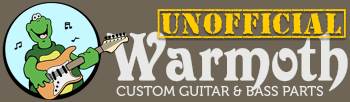What color are the bold letters above the turtle?
From the image, respond using a single word or phrase.

yellow